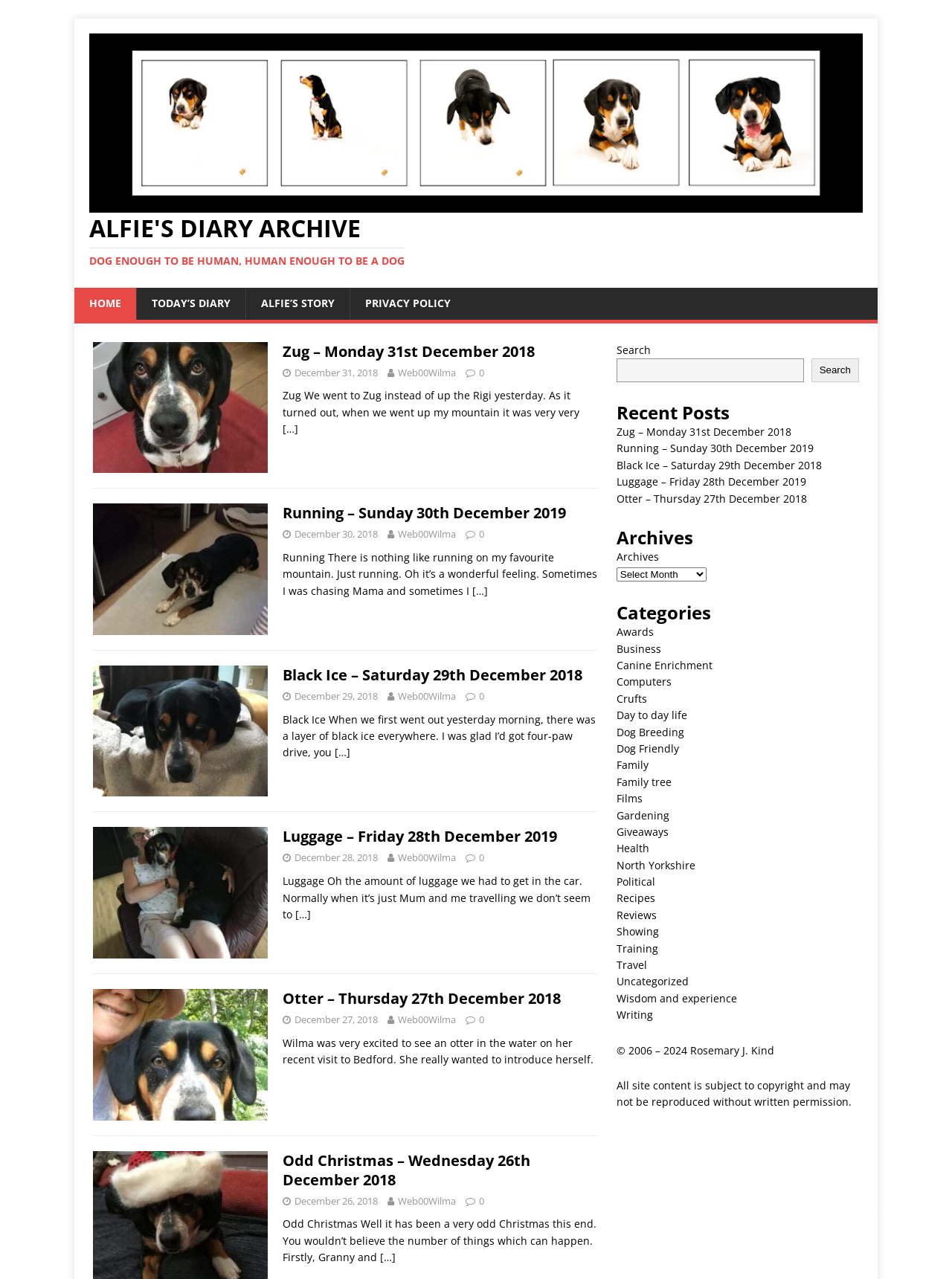What is the name of the diary archive?
Your answer should be a single word or phrase derived from the screenshot.

Alfie's Diary Archive